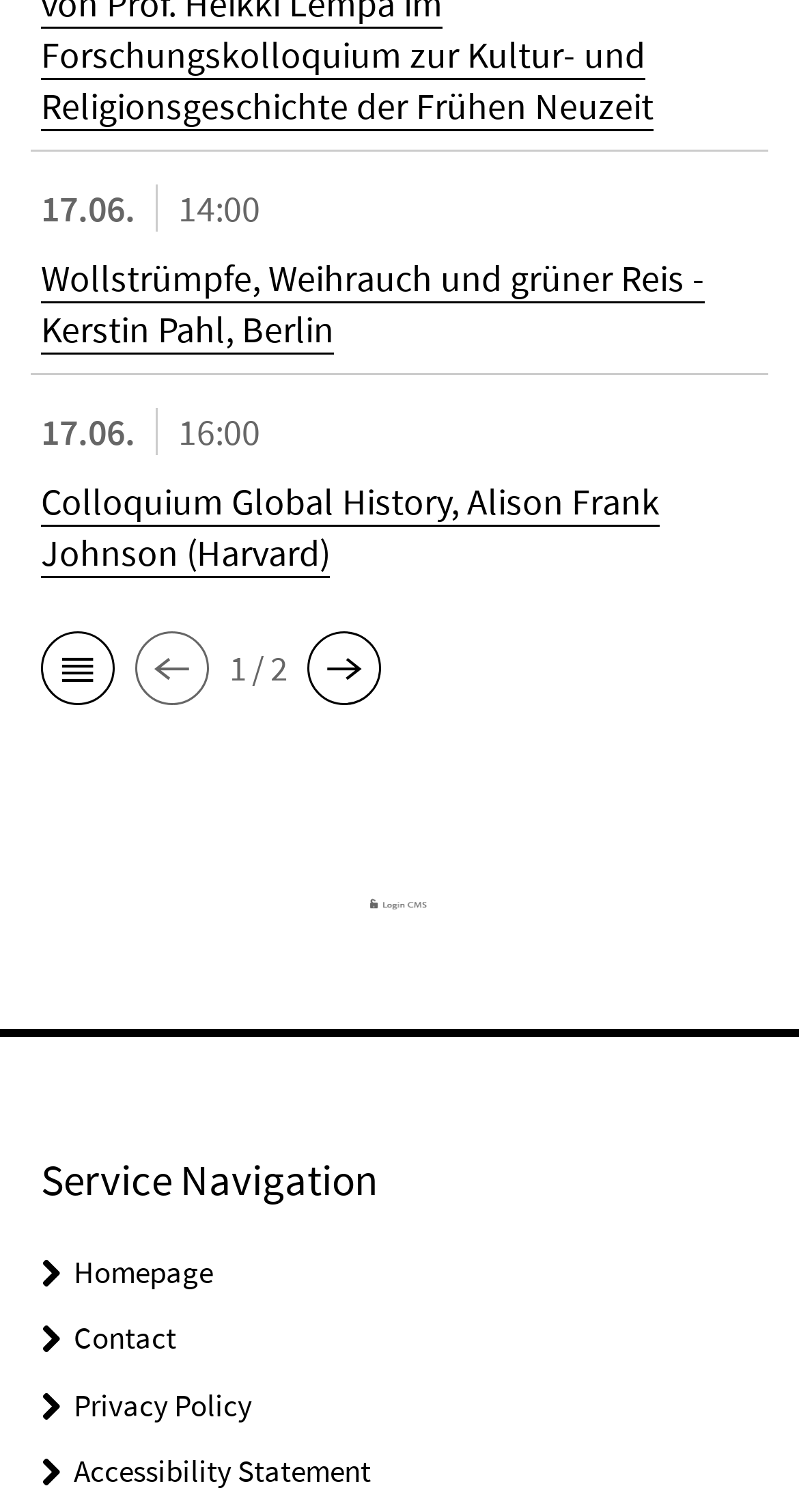Can you find the bounding box coordinates of the area I should click to execute the following instruction: "visit the homepage"?

[0.092, 0.828, 0.267, 0.854]